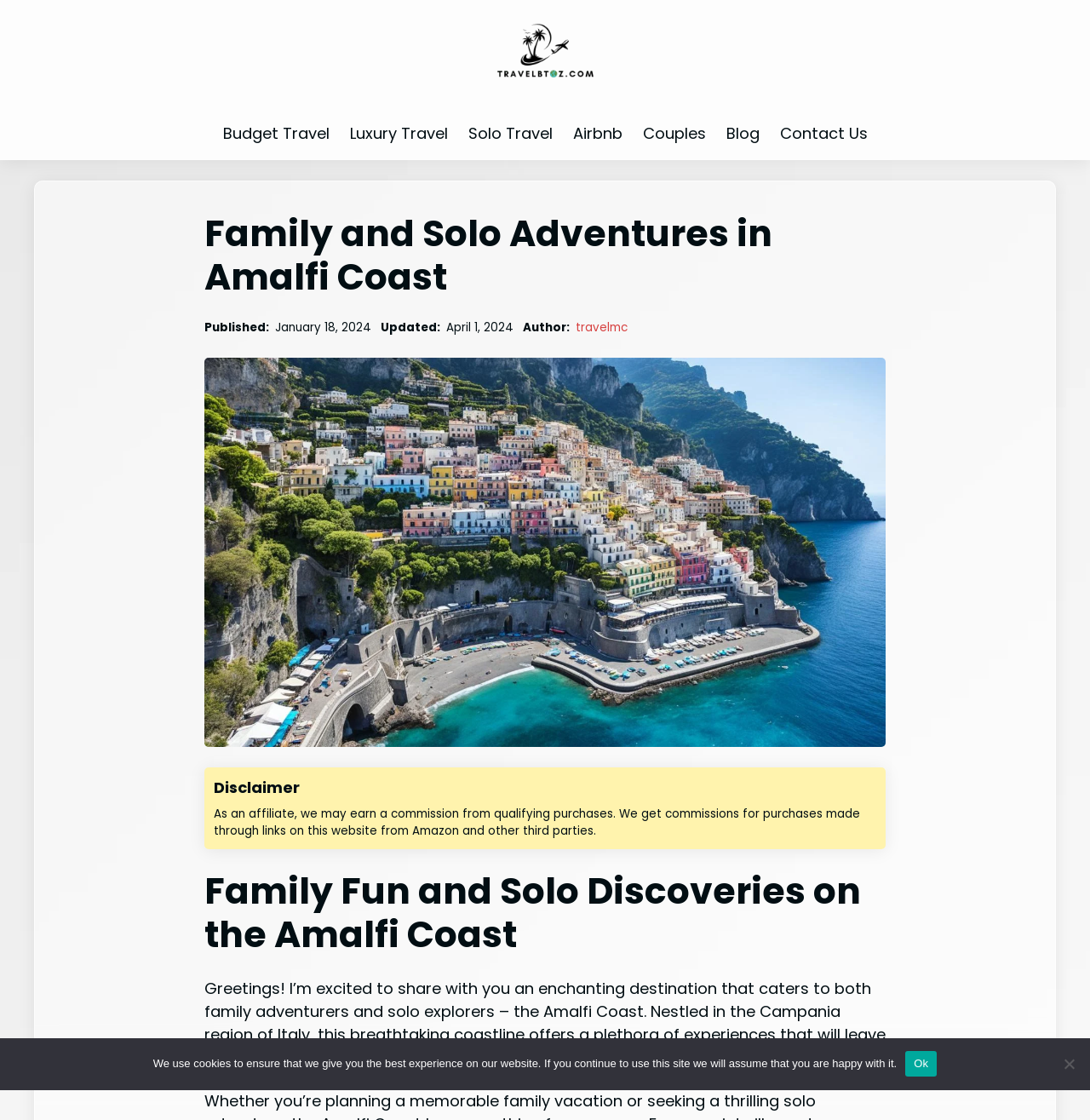What type of travel is mentioned in the navigation?
Observe the image and answer the question with a one-word or short phrase response.

Budget, Luxury, Solo